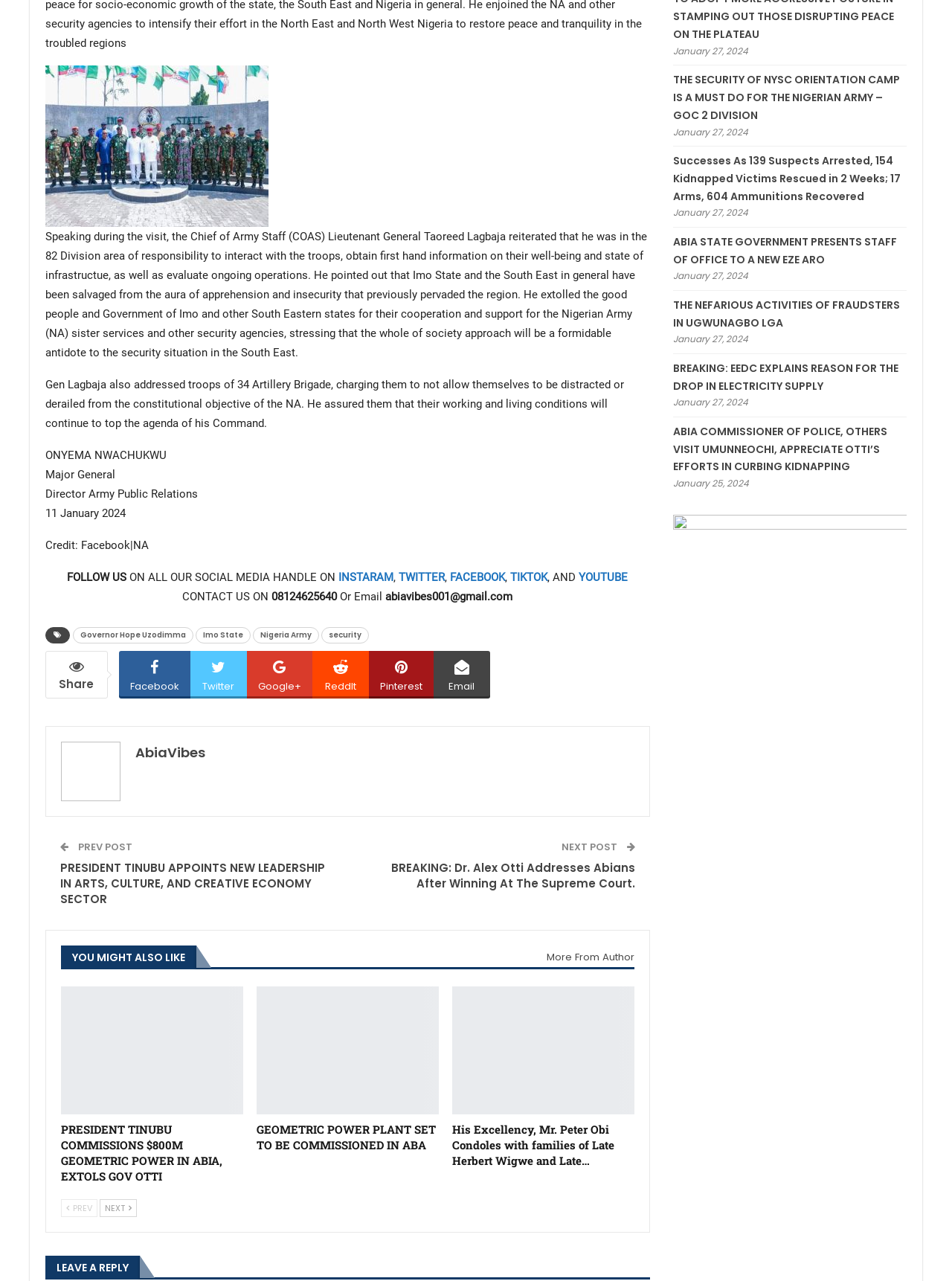Could you determine the bounding box coordinates of the clickable element to complete the instruction: "Leave a reply"? Provide the coordinates as four float numbers between 0 and 1, i.e., [left, top, right, bottom].

[0.059, 0.984, 0.135, 0.995]